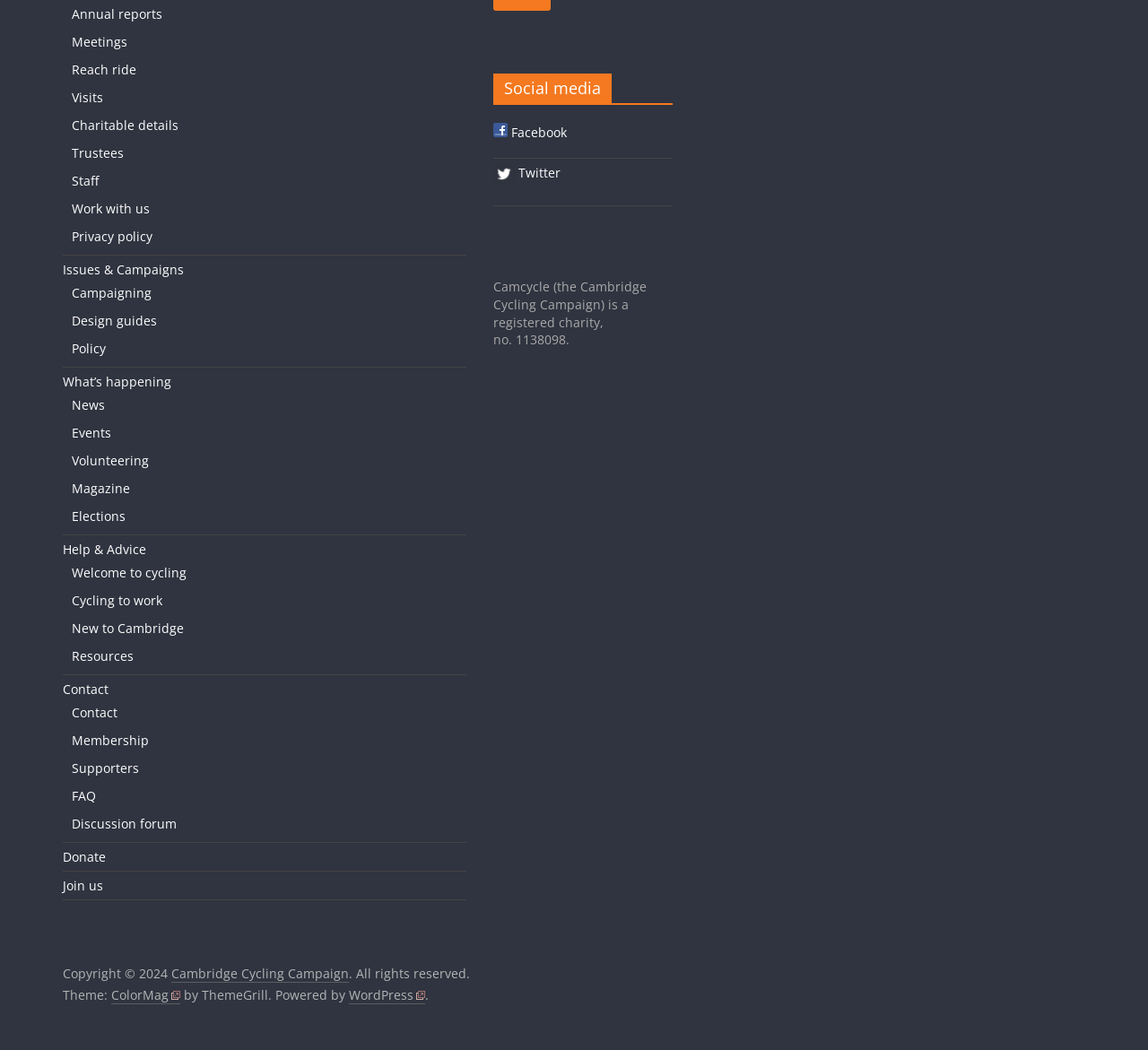How many main categories are there in the navigation menu?
Provide a comprehensive and detailed answer to the question.

I counted the number of main categories in the navigation menu by looking at the links at the top of the page and found 11 categories, including 'Annual reports', 'Meetings', 'Reach ride', and so on.